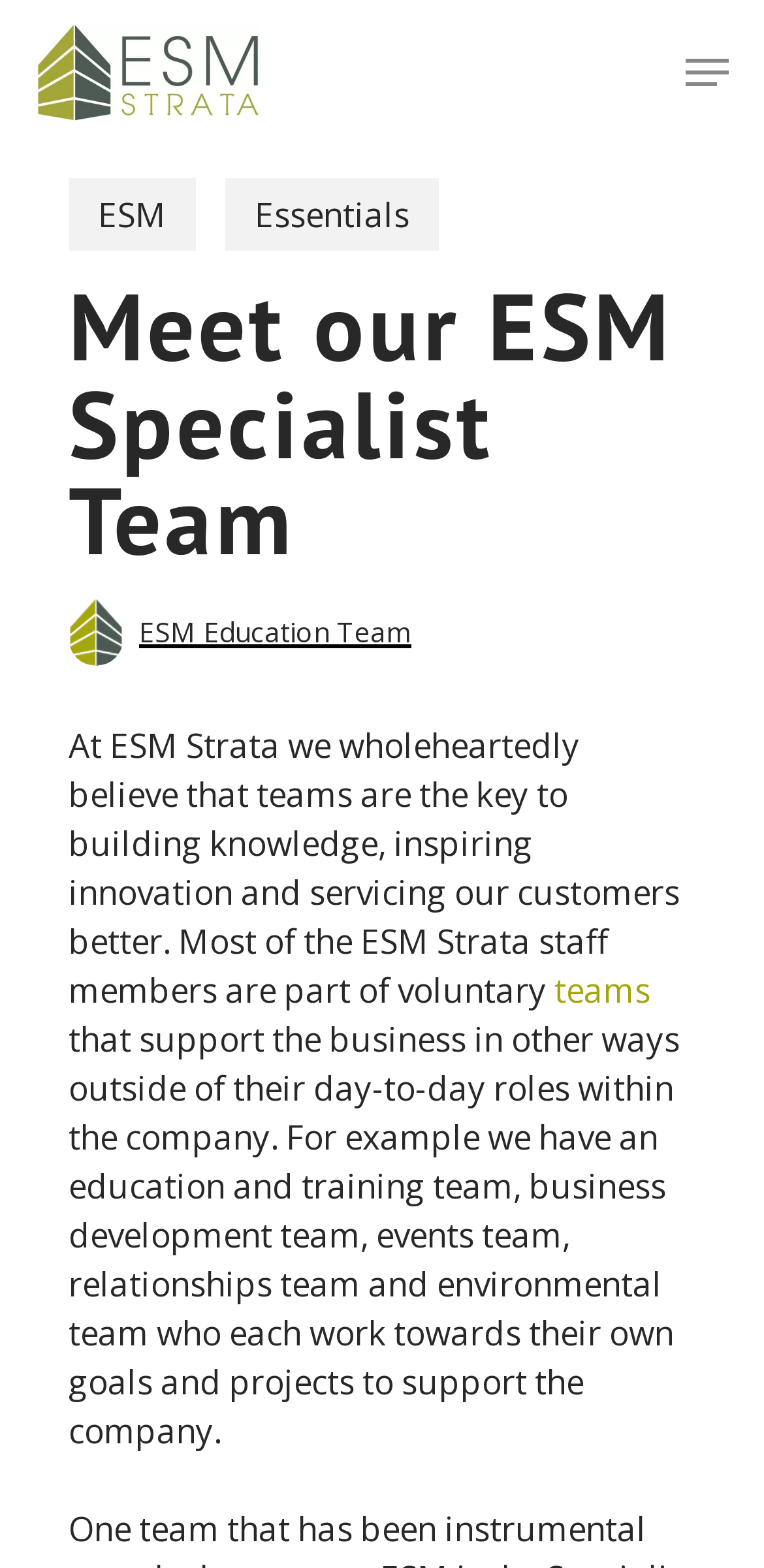How many teams are mentioned on the page?
Examine the image and give a concise answer in one word or a short phrase.

5